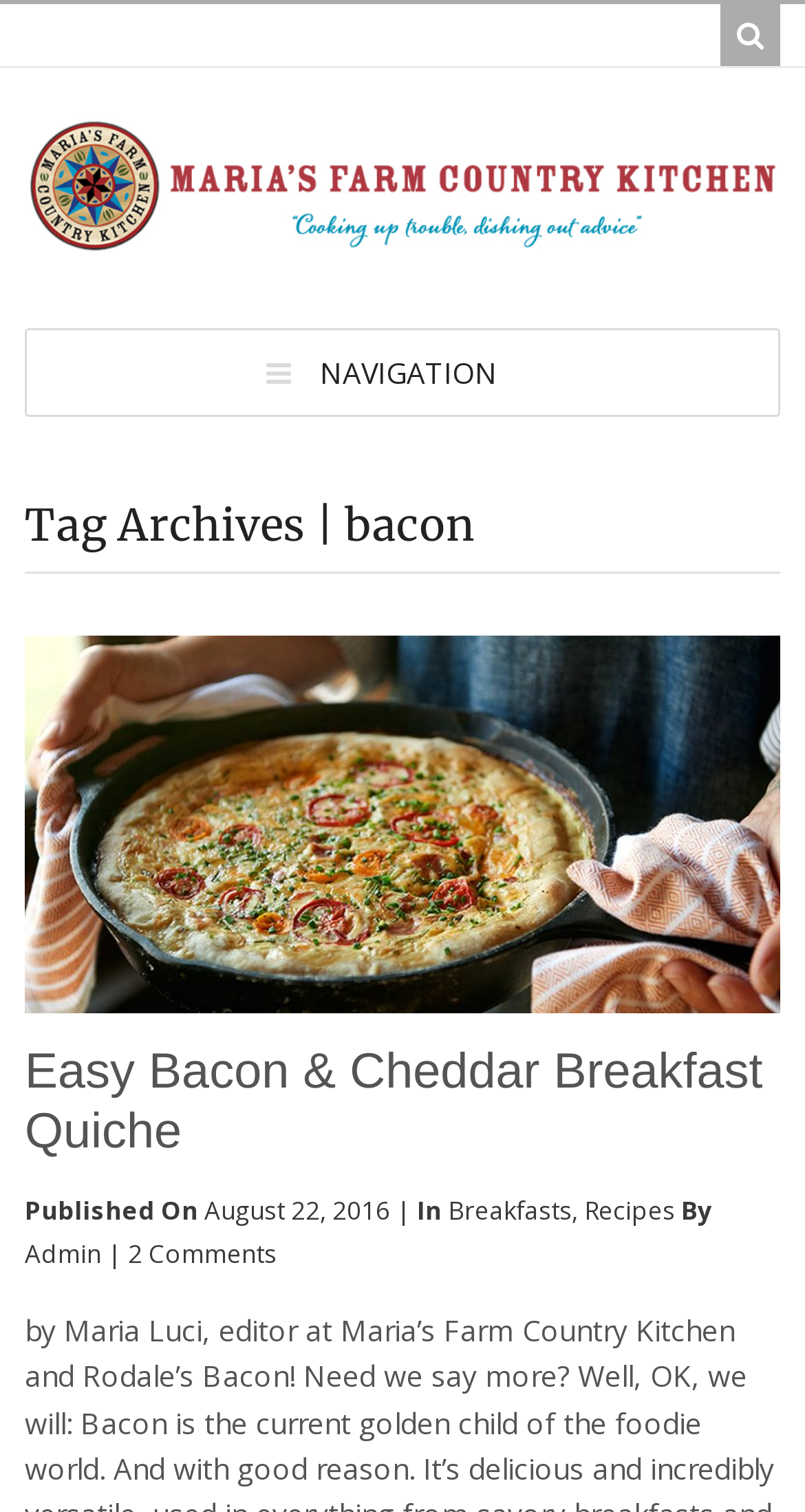Can you pinpoint the bounding box coordinates for the clickable element required for this instruction: "read Easy Bacon & Cheddar Breakfast Quiche"? The coordinates should be four float numbers between 0 and 1, i.e., [left, top, right, bottom].

[0.031, 0.33, 0.969, 0.67]